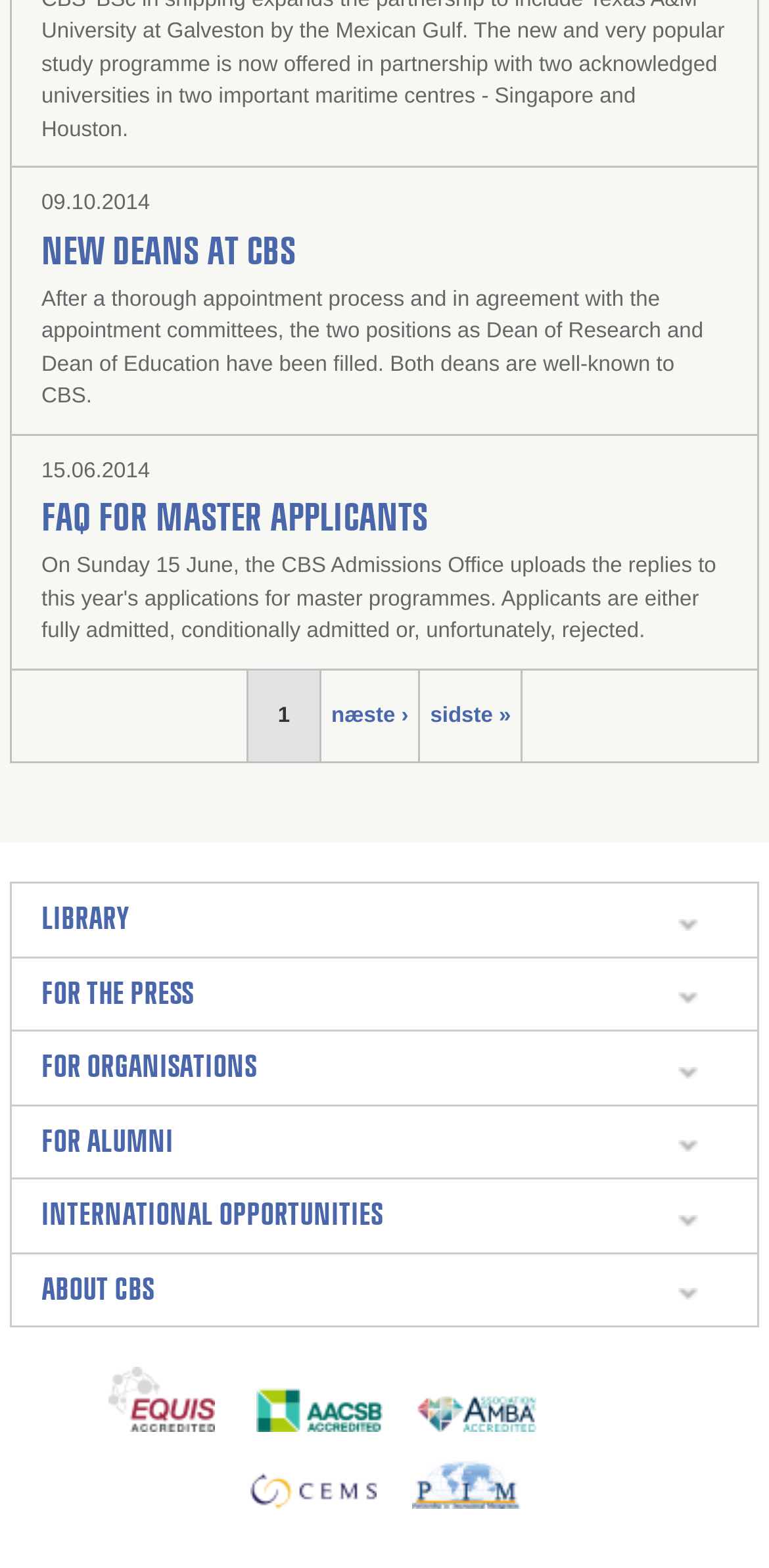Provide a short, one-word or phrase answer to the question below:
How many links are there in the footer section?

9